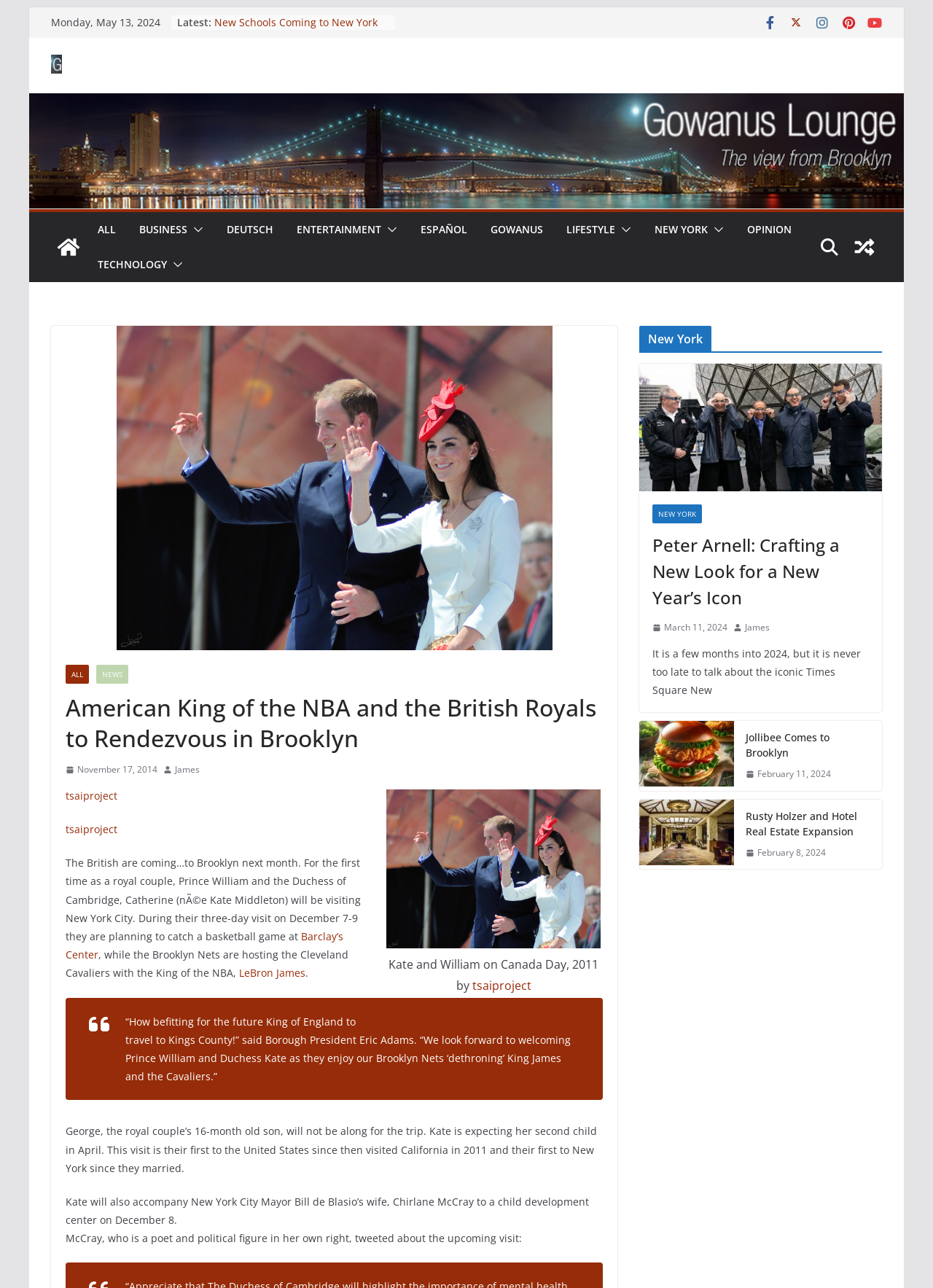Determine the bounding box coordinates of the section to be clicked to follow the instruction: "Read the article about the British Royals visiting Brooklyn". The coordinates should be given as four float numbers between 0 and 1, formatted as [left, top, right, bottom].

[0.07, 0.665, 0.387, 0.732]